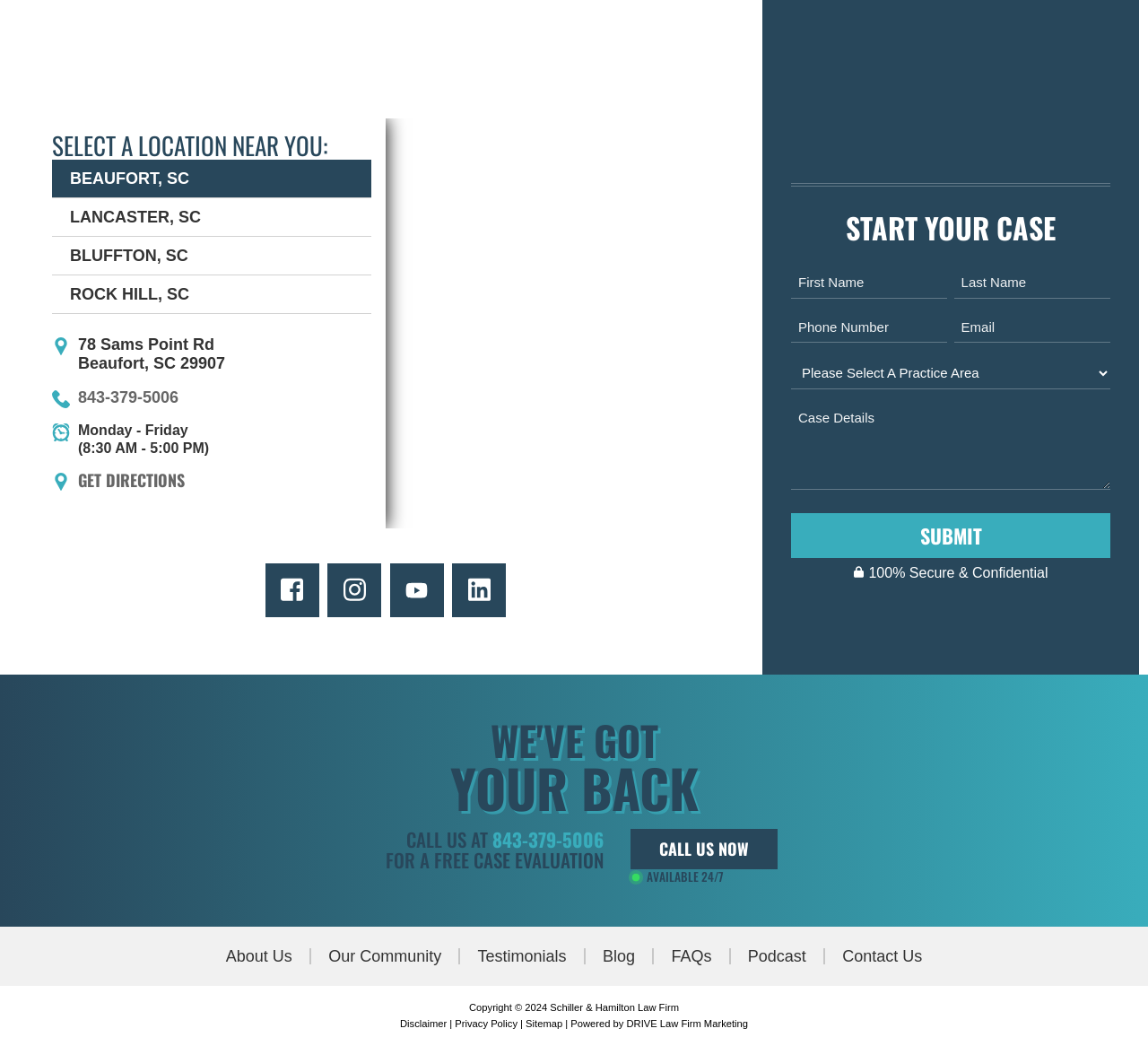Locate the bounding box coordinates of the element's region that should be clicked to carry out the following instruction: "Enter your first name". The coordinates need to be four float numbers between 0 and 1, i.e., [left, top, right, bottom].

[0.689, 0.257, 0.825, 0.285]